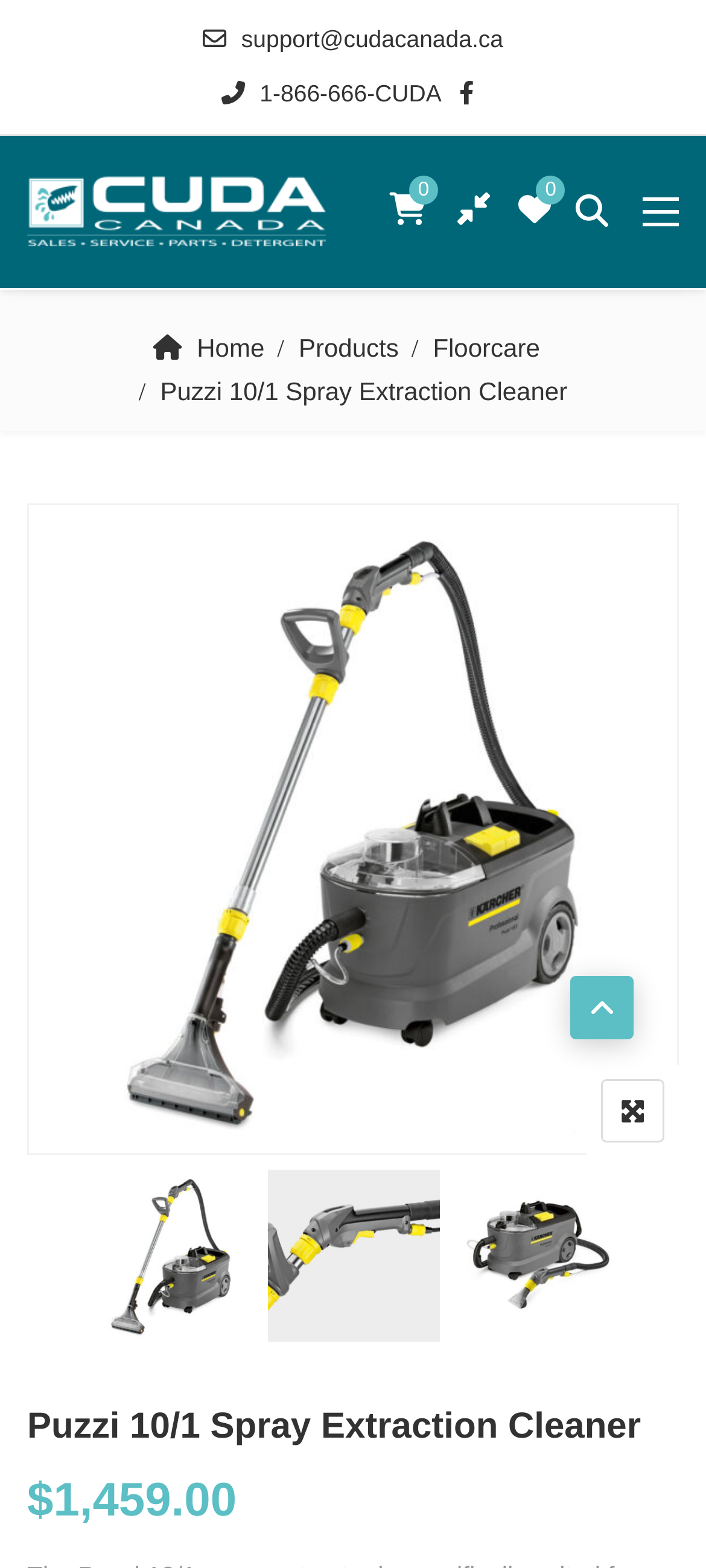Determine the bounding box coordinates (top-left x, top-left y, bottom-right x, bottom-right y) of the UI element described in the following text: alt="Cuda Canada"

[0.038, 0.125, 0.462, 0.143]